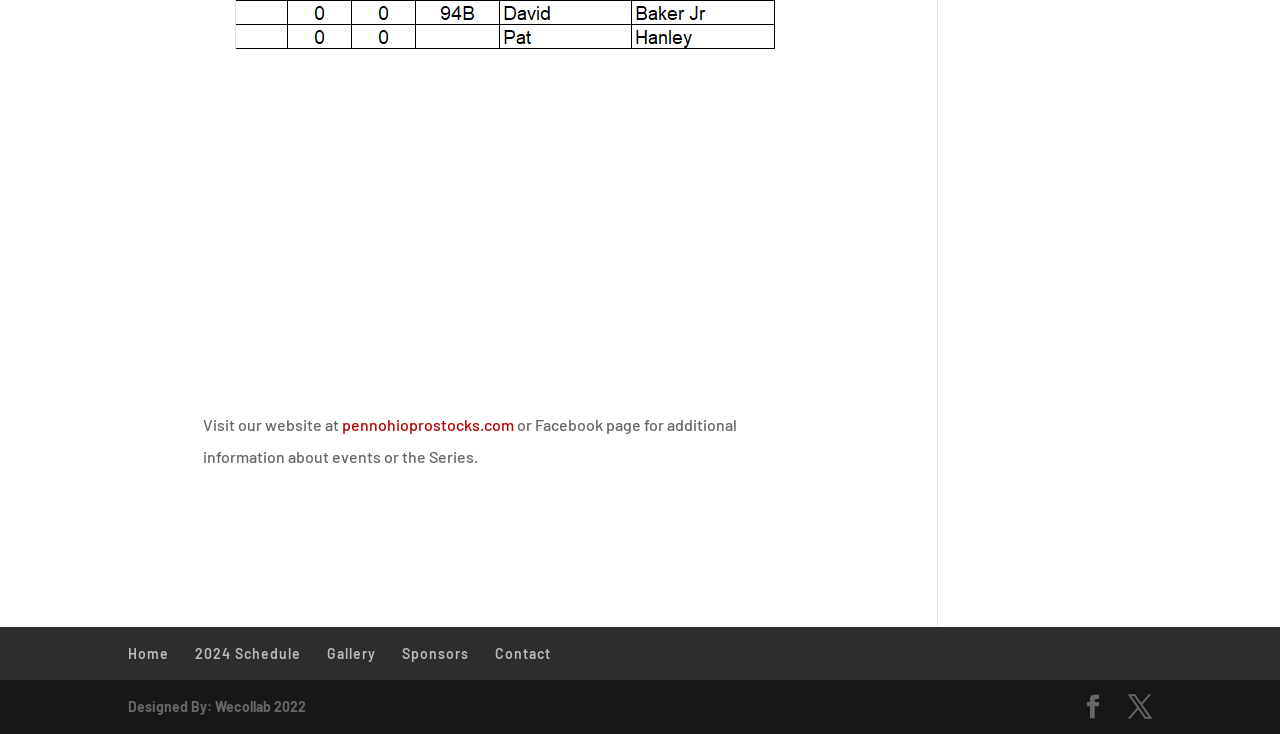How many social media links are present?
Based on the content of the image, thoroughly explain and answer the question.

There are two social media links present with bounding box coordinates [0.845, 0.948, 0.863, 0.981] and [0.881, 0.948, 0.9, 0.981] respectively.